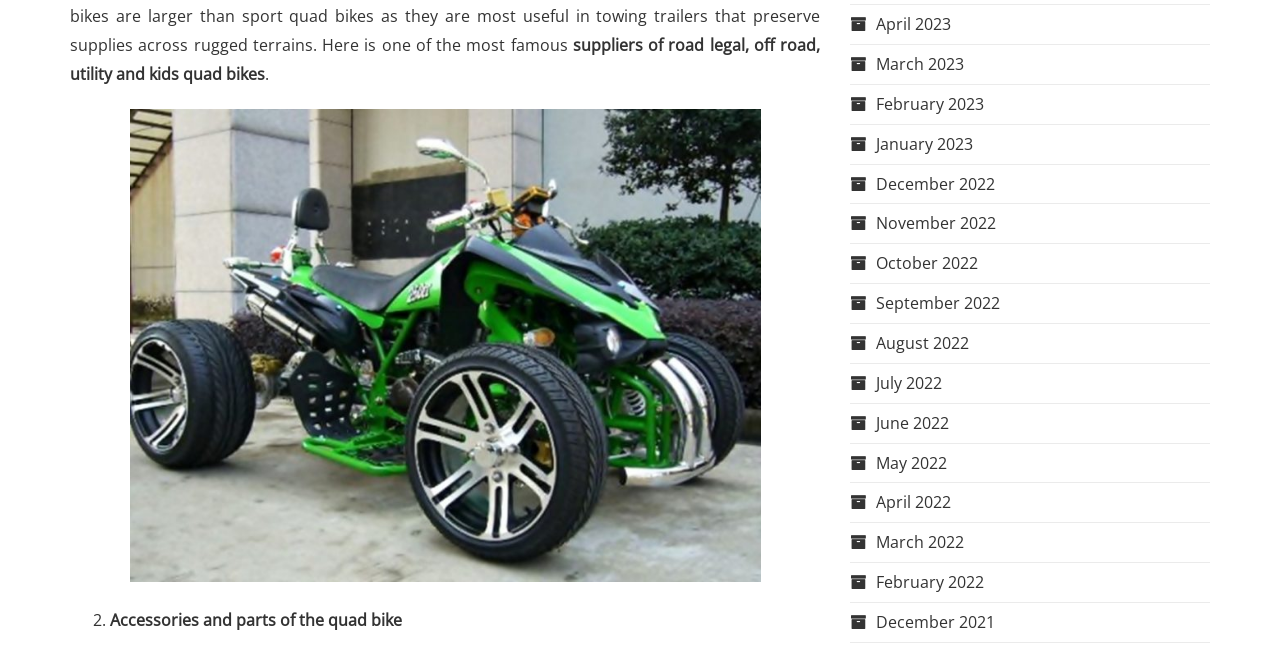Can you find the bounding box coordinates for the element to click on to achieve the instruction: "Click to book a tour for groups"?

None